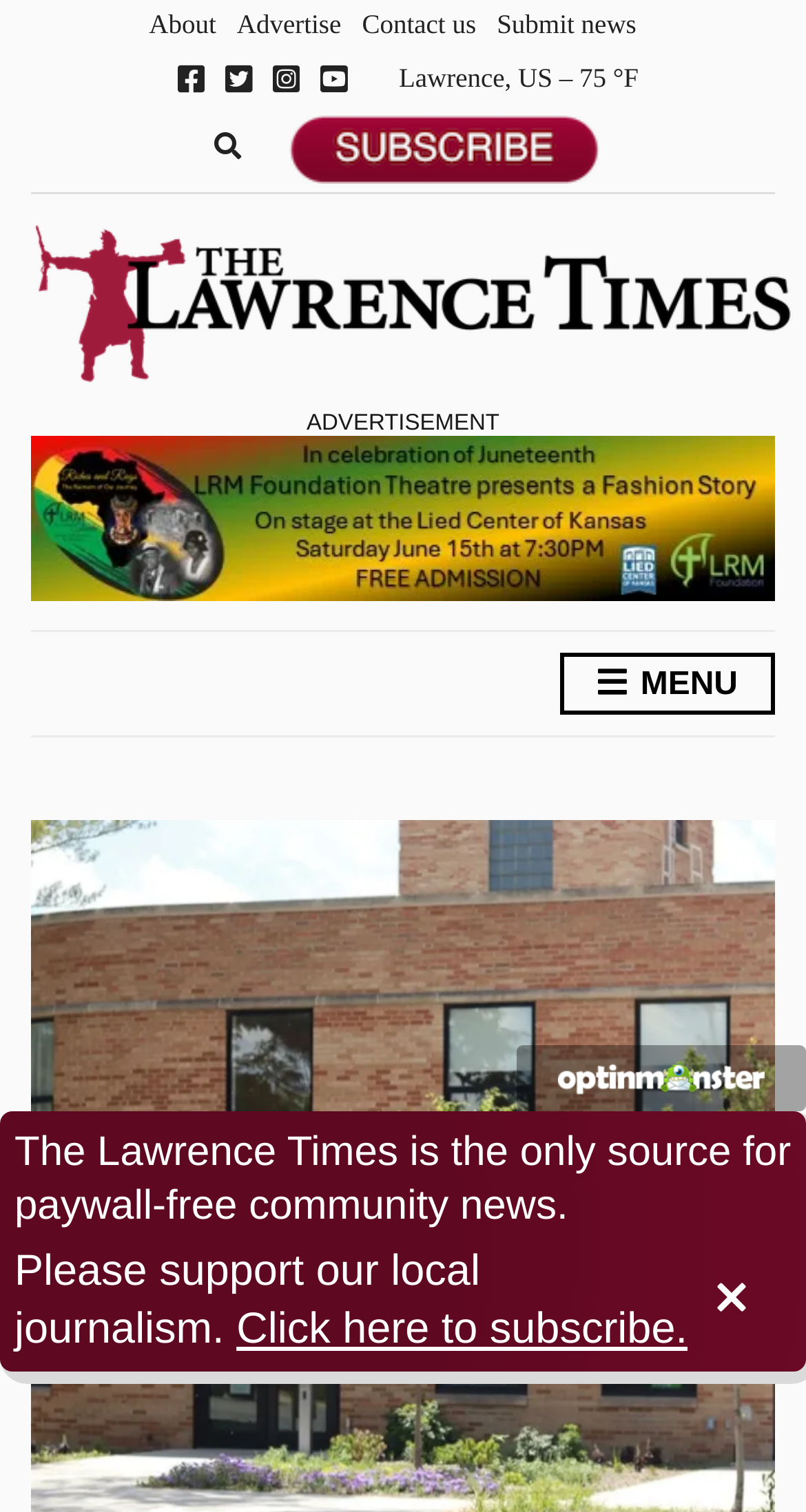Find the coordinates for the bounding box of the element with this description: "Scroll to the top".

[0.795, 0.798, 0.923, 0.866]